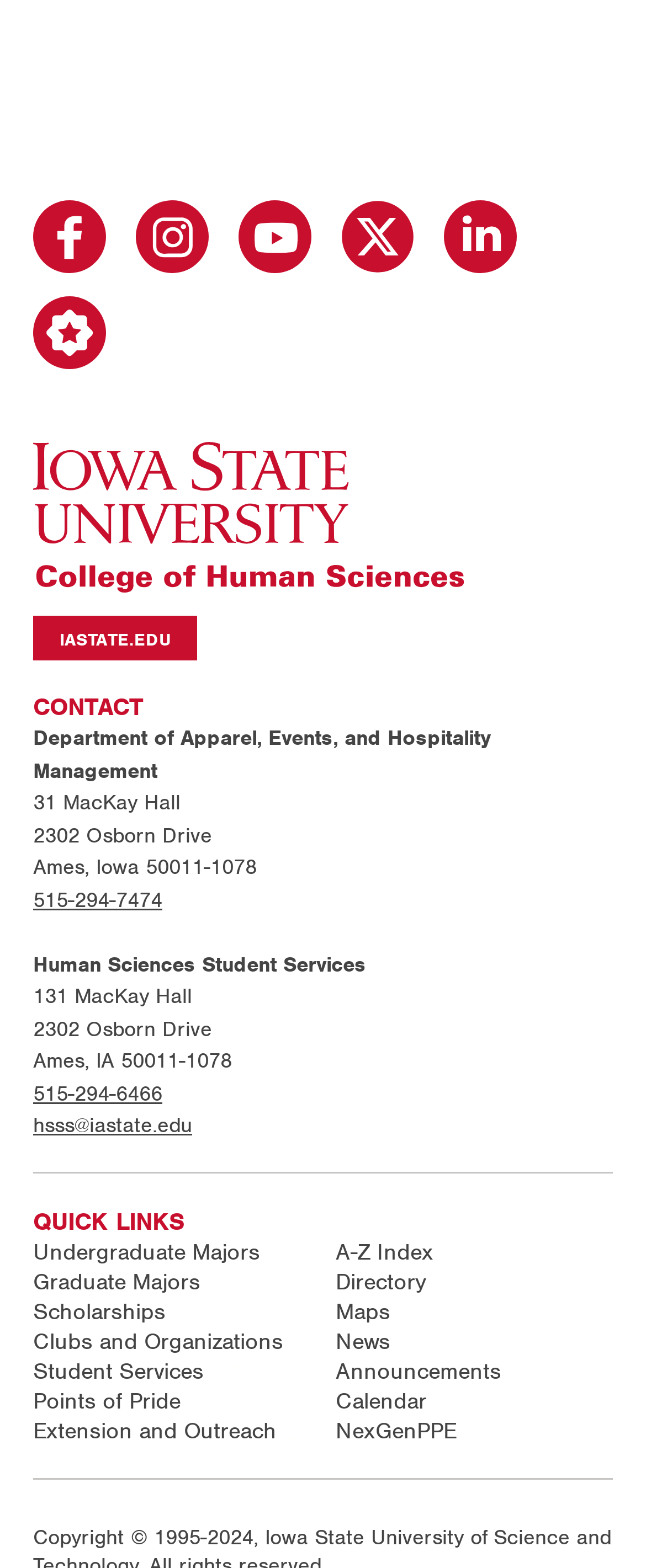What is the phone number of Human Sciences Student Services?
Look at the image and answer with only one word or phrase.

515-294-6466